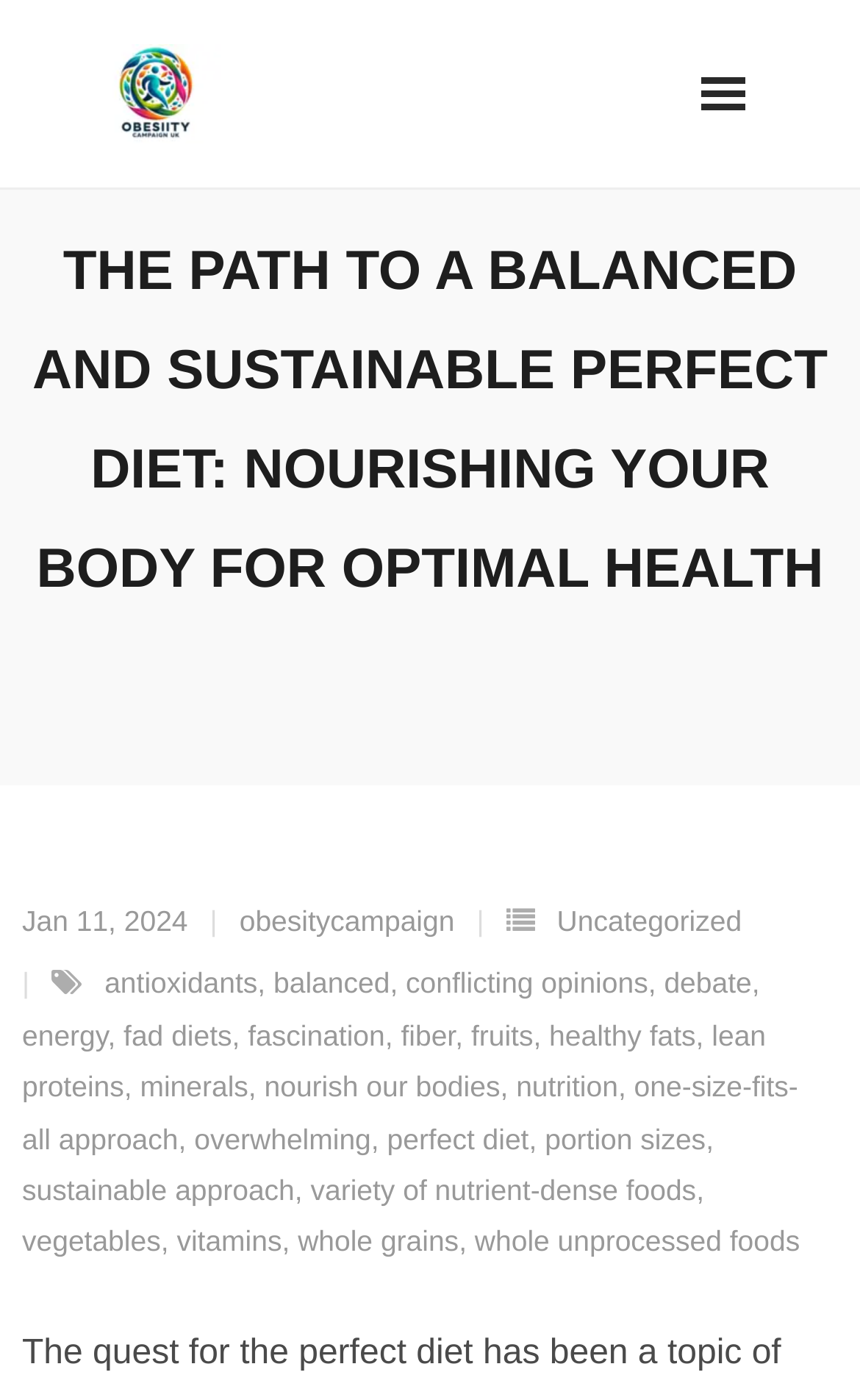Find the bounding box coordinates for the UI element that matches this description: "variety of nutrient-dense foods".

[0.361, 0.838, 0.81, 0.862]